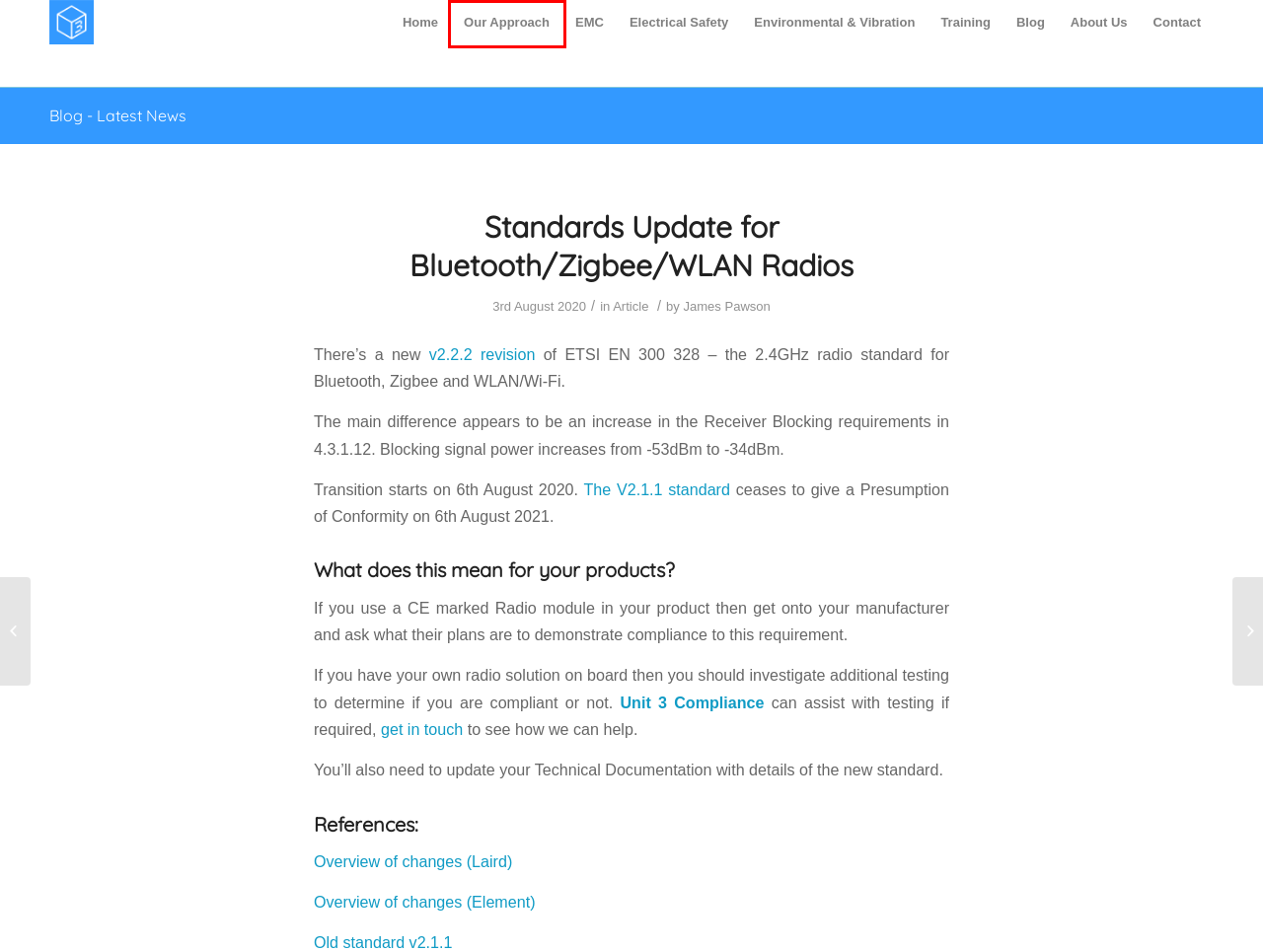Given a screenshot of a webpage with a red bounding box around an element, choose the most appropriate webpage description for the new page displayed after clicking the element within the bounding box. Here are the candidates:
A. About Us - Unit 3 Compliance
B. Unit 3 Compliance - EMC Test Lab and Consultancy
C. Our Approach - Unit 3 Compliance
D. Environmental and Vibration Testing - Unit 3 Compliance
E. Blog - Unit 3 Compliance
F. ETSI EN 300 328 Updates: What They Mean for You | Ezurio
G. ETSI EN 300 328 Transitioned in 2021: What you need to know | Element
H. Contact - Unit 3 Compliance

C